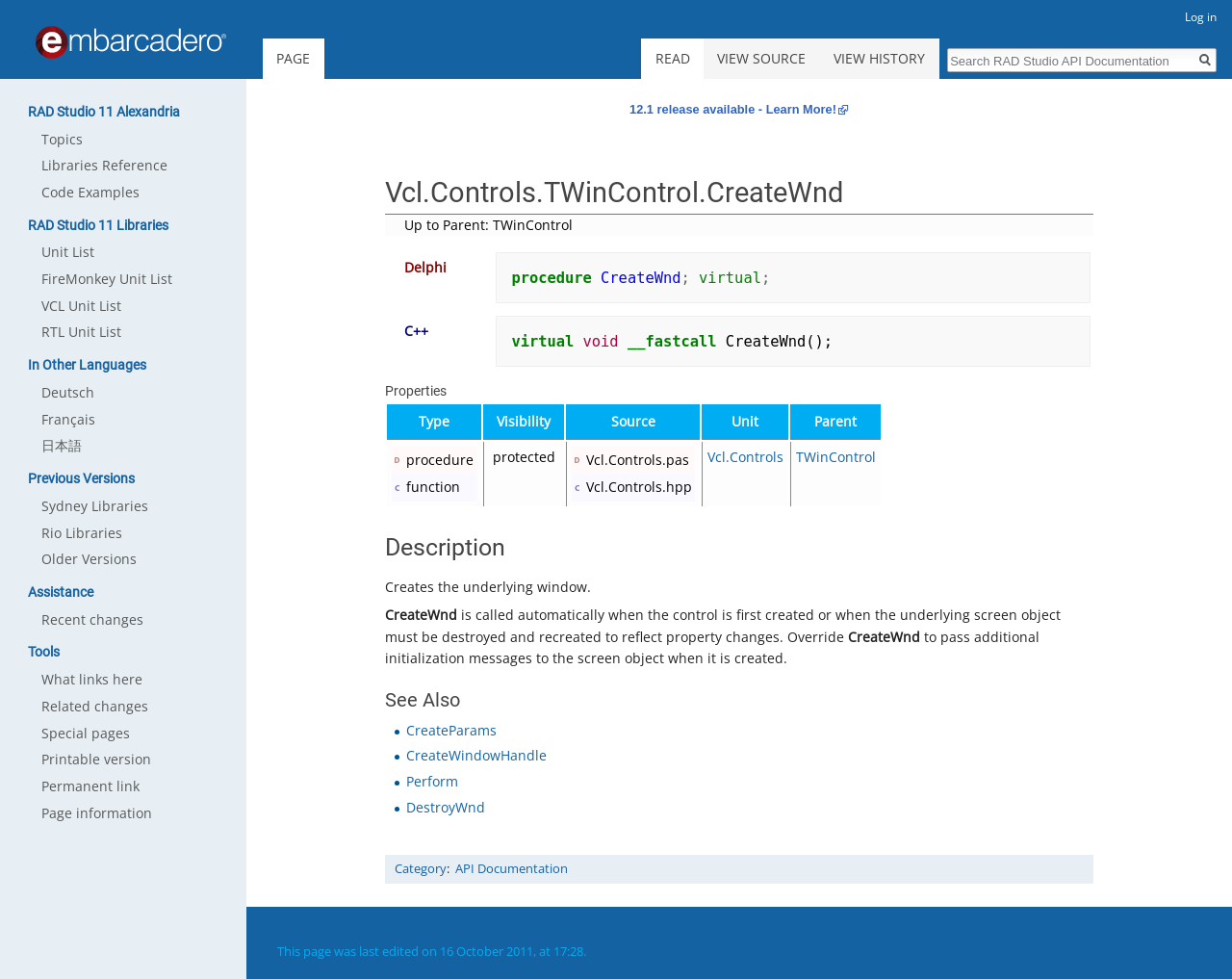Please identify the bounding box coordinates of the element's region that needs to be clicked to fulfill the following instruction: "Search in the search box". The bounding box coordinates should consist of four float numbers between 0 and 1, i.e., [left, top, right, bottom].

[0.769, 0.053, 0.969, 0.073]